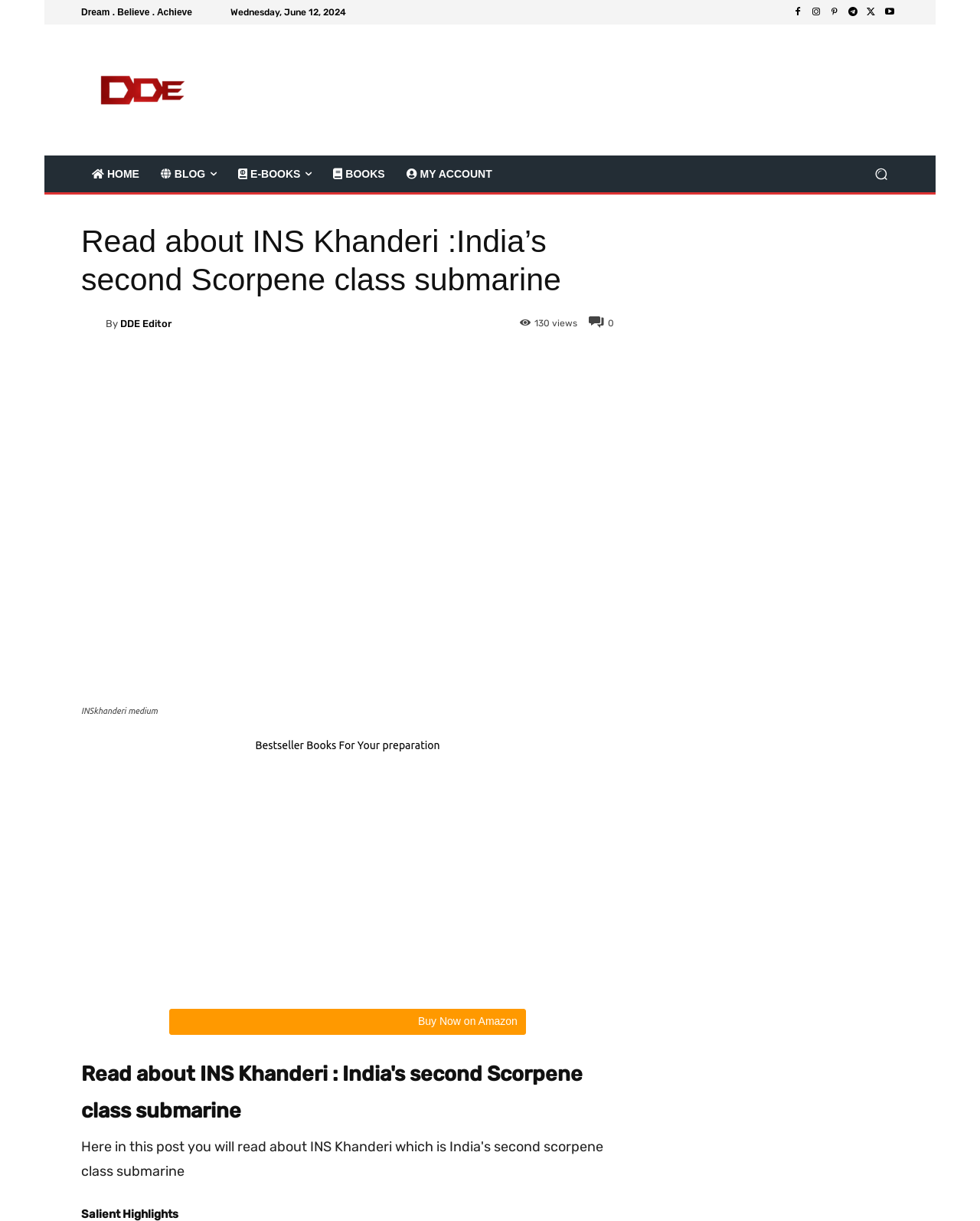What is the logo of the online store where the book can be purchased?
Could you answer the question in a detailed manner, providing as much information as possible?

The webpage provides a link to purchase the book on Amazon, which is indicated by the 'Amazon Logo' displayed on the webpage, suggesting that the book is available on Amazon.